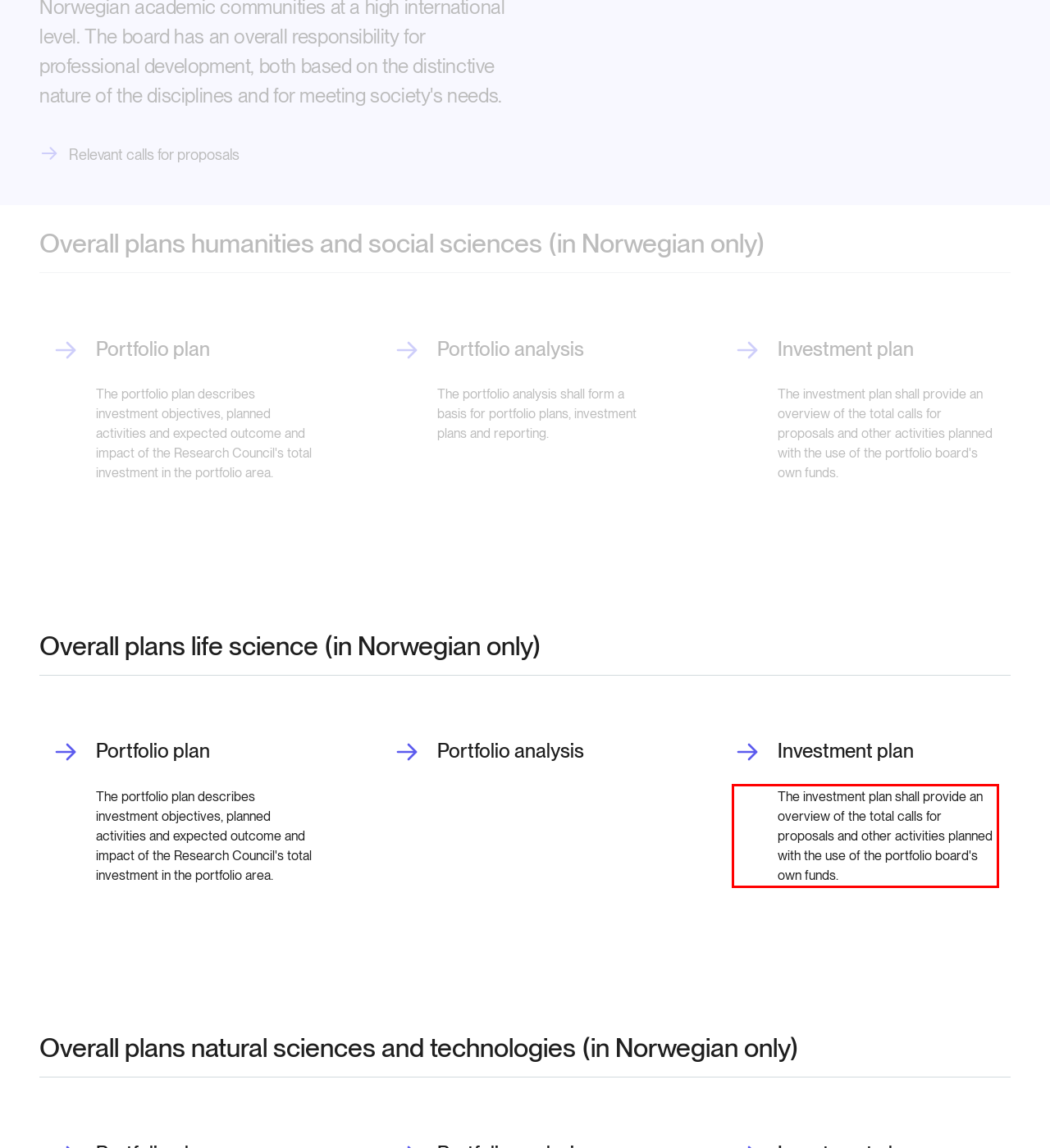Please recognize and transcribe the text located inside the red bounding box in the webpage image.

The investment plan shall provide an overview of the total calls for proposals and other activities planned with the use of the portfolio board's own funds.